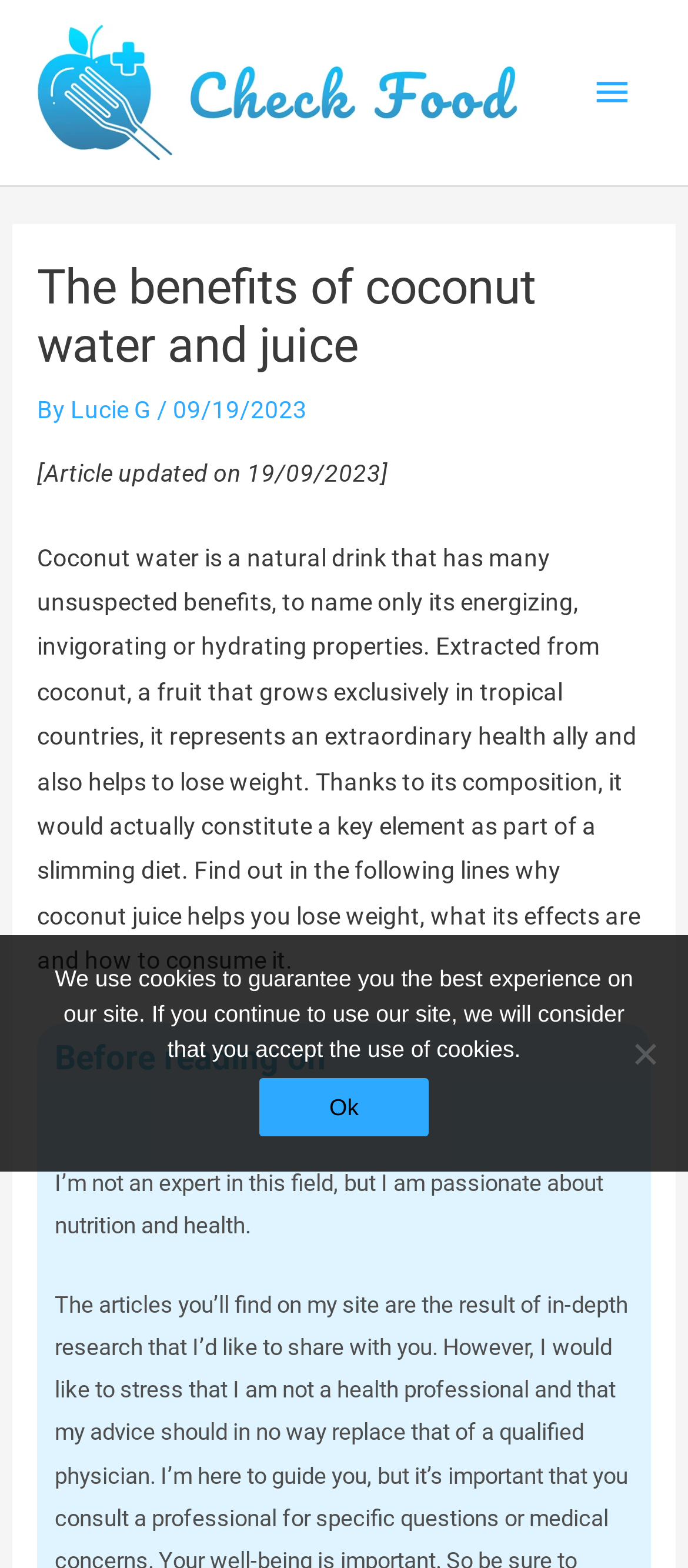What is the tone of the author in the article?
Based on the visual content, answer with a single word or a brief phrase.

Passionate about nutrition and health